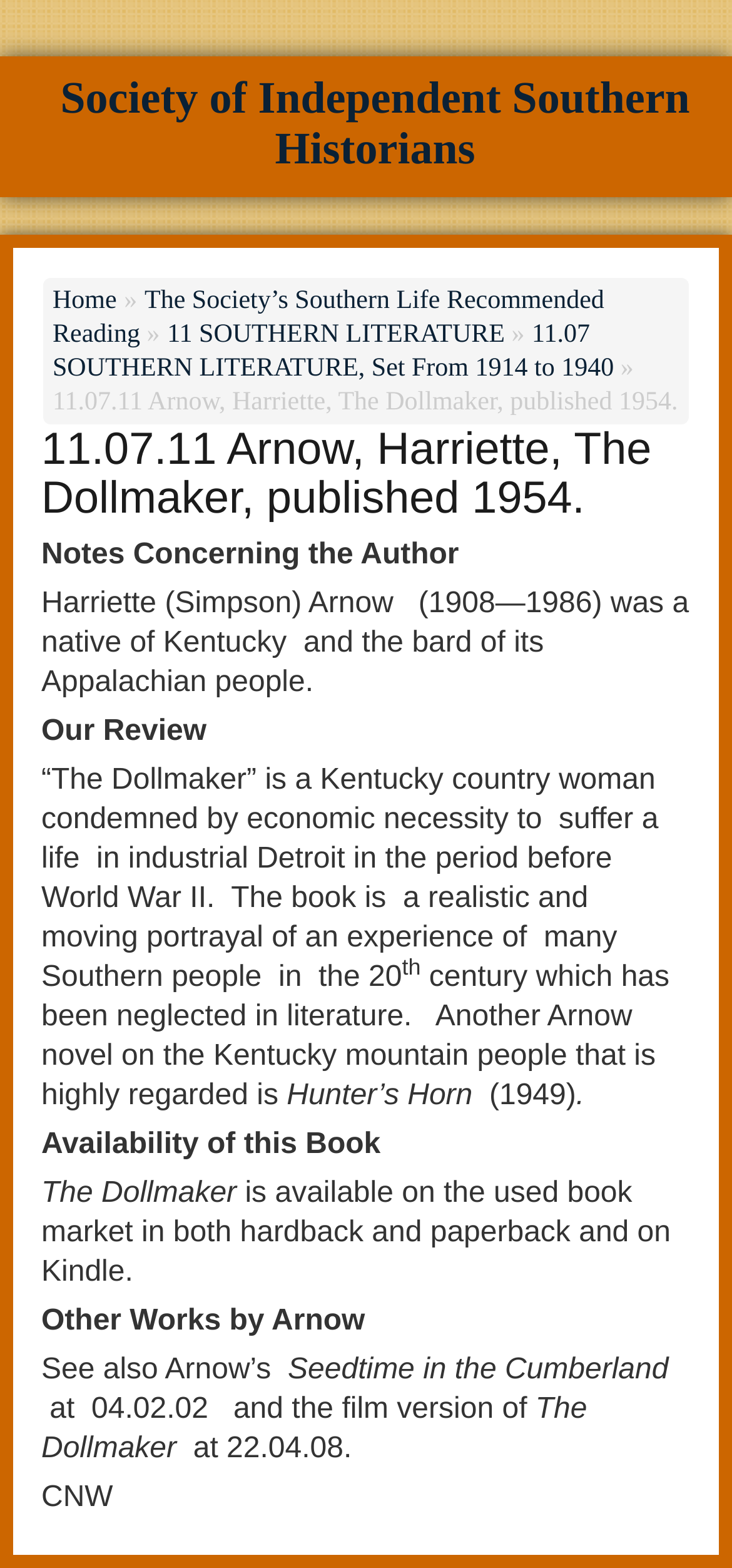Locate the bounding box coordinates of the UI element described by: "Home". The bounding box coordinates should consist of four float numbers between 0 and 1, i.e., [left, top, right, bottom].

[0.072, 0.183, 0.16, 0.201]